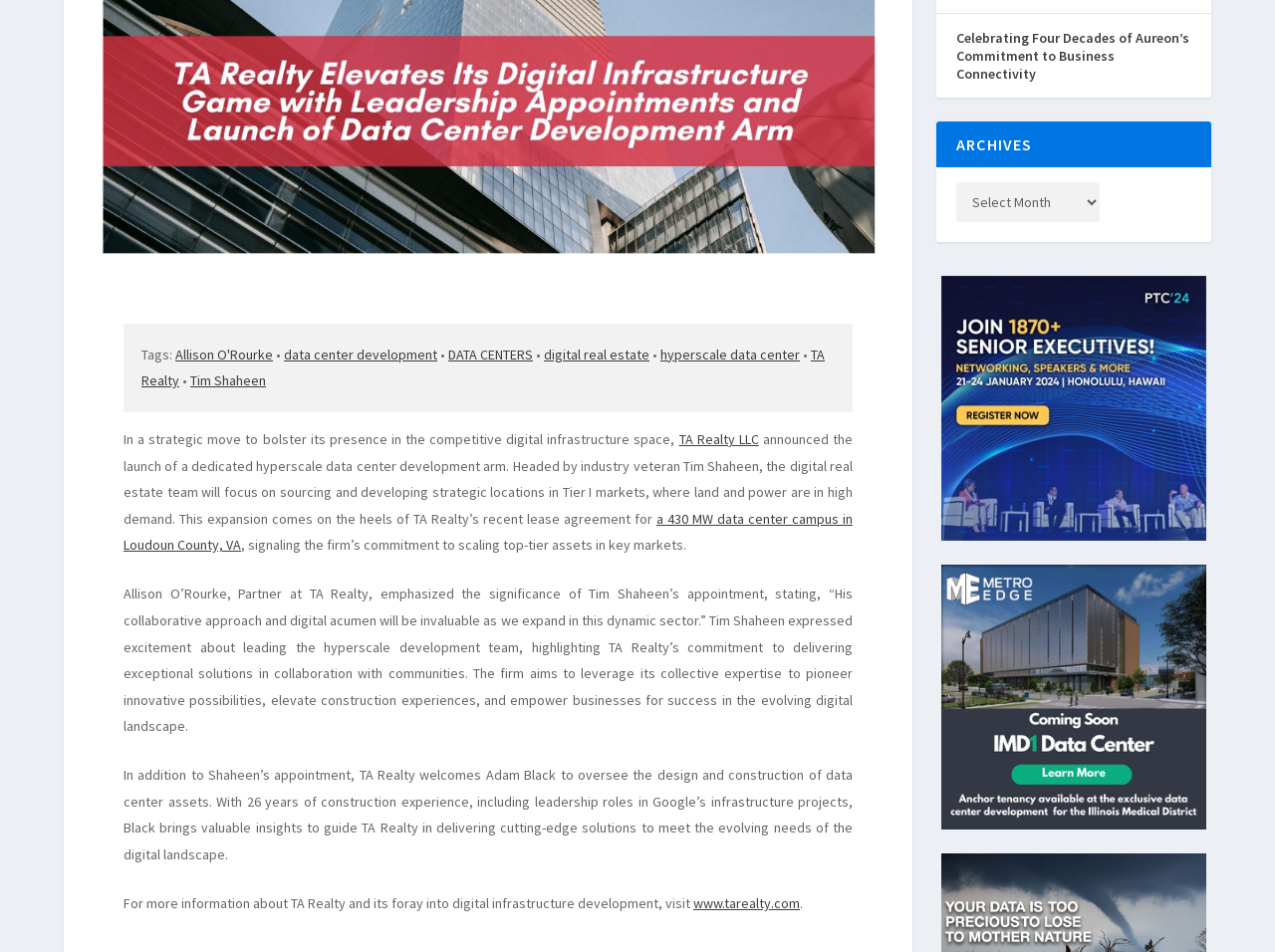Find the bounding box of the UI element described as follows: "January 30, 2024January 30, 2024".

None